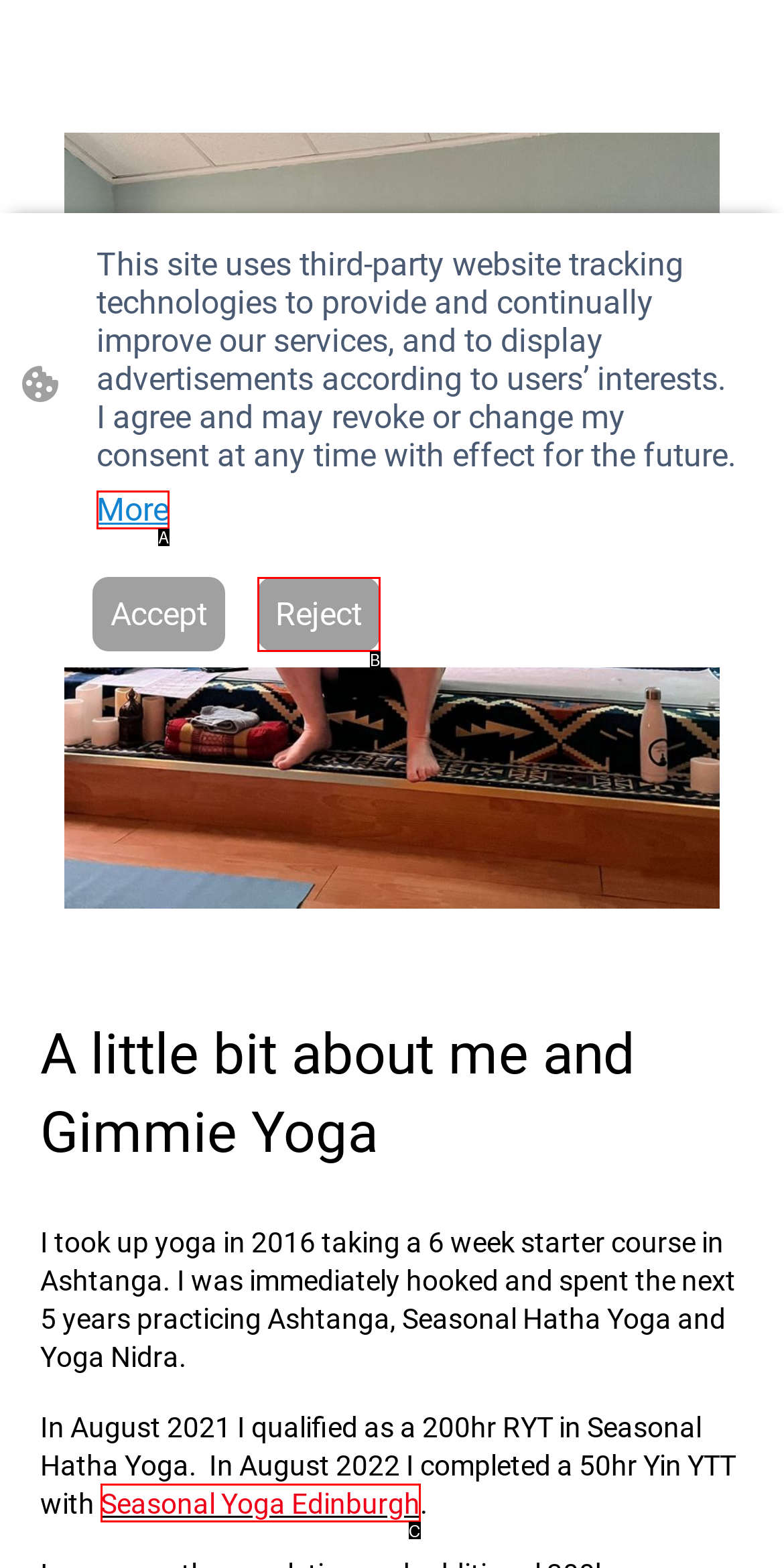Find the UI element described as: Seasonal Yoga Edinburgh
Reply with the letter of the appropriate option.

C